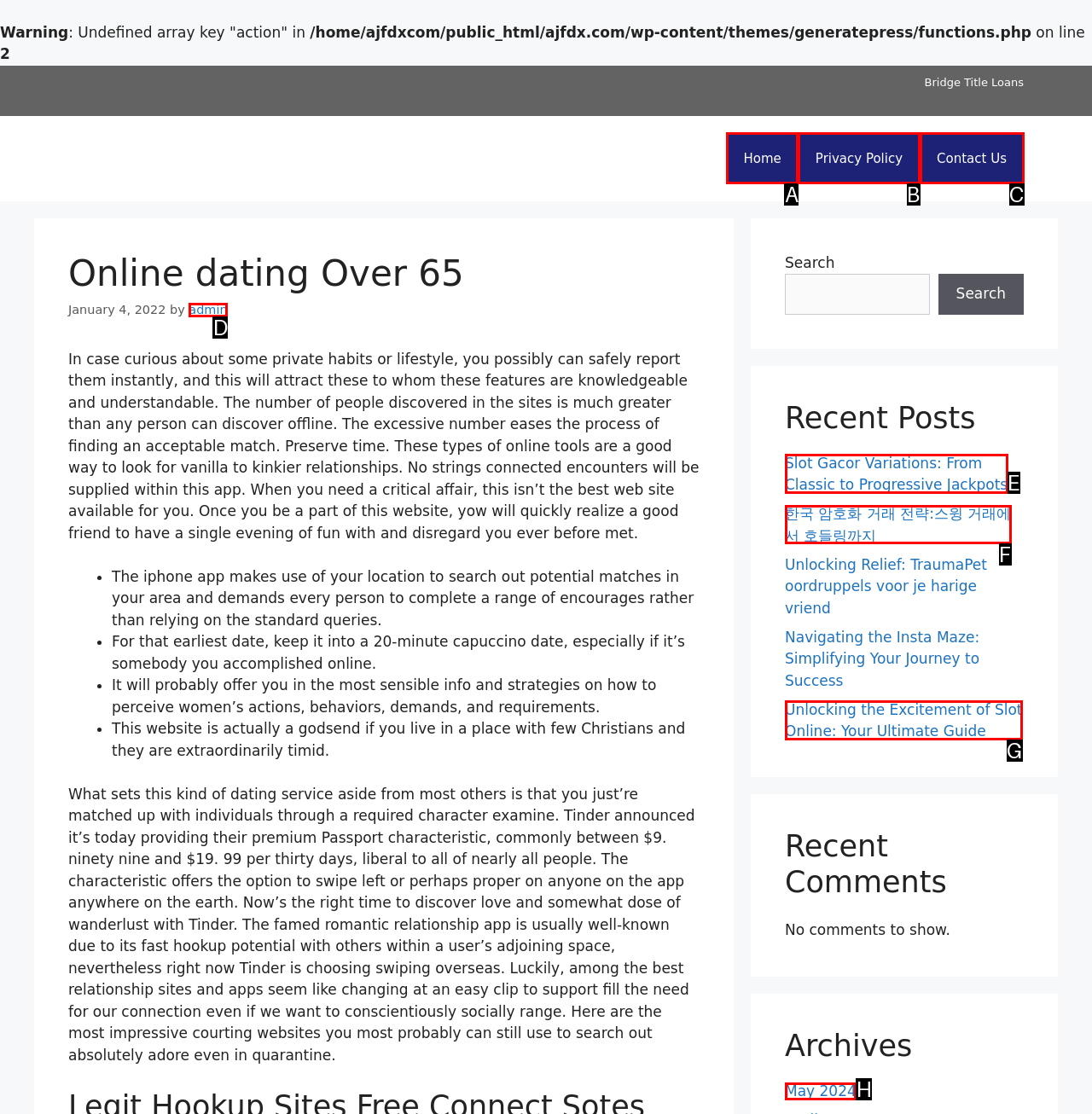For the task: Click the 'Home' link, identify the HTML element to click.
Provide the letter corresponding to the right choice from the given options.

A